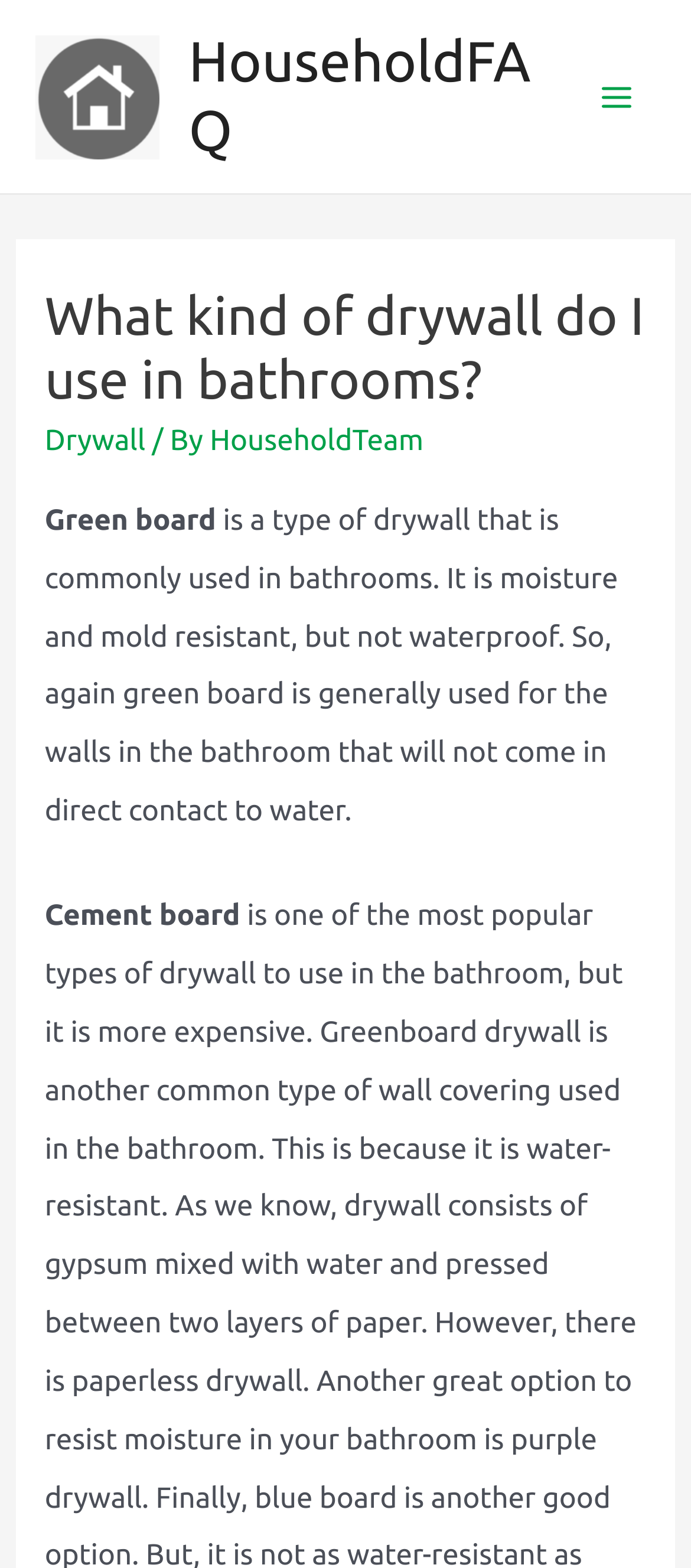Using the format (top-left x, top-left y, bottom-right x, bottom-right y), provide the bounding box coordinates for the described UI element. All values should be floating point numbers between 0 and 1: alt="HouseholdFAQ"

[0.051, 0.051, 0.231, 0.071]